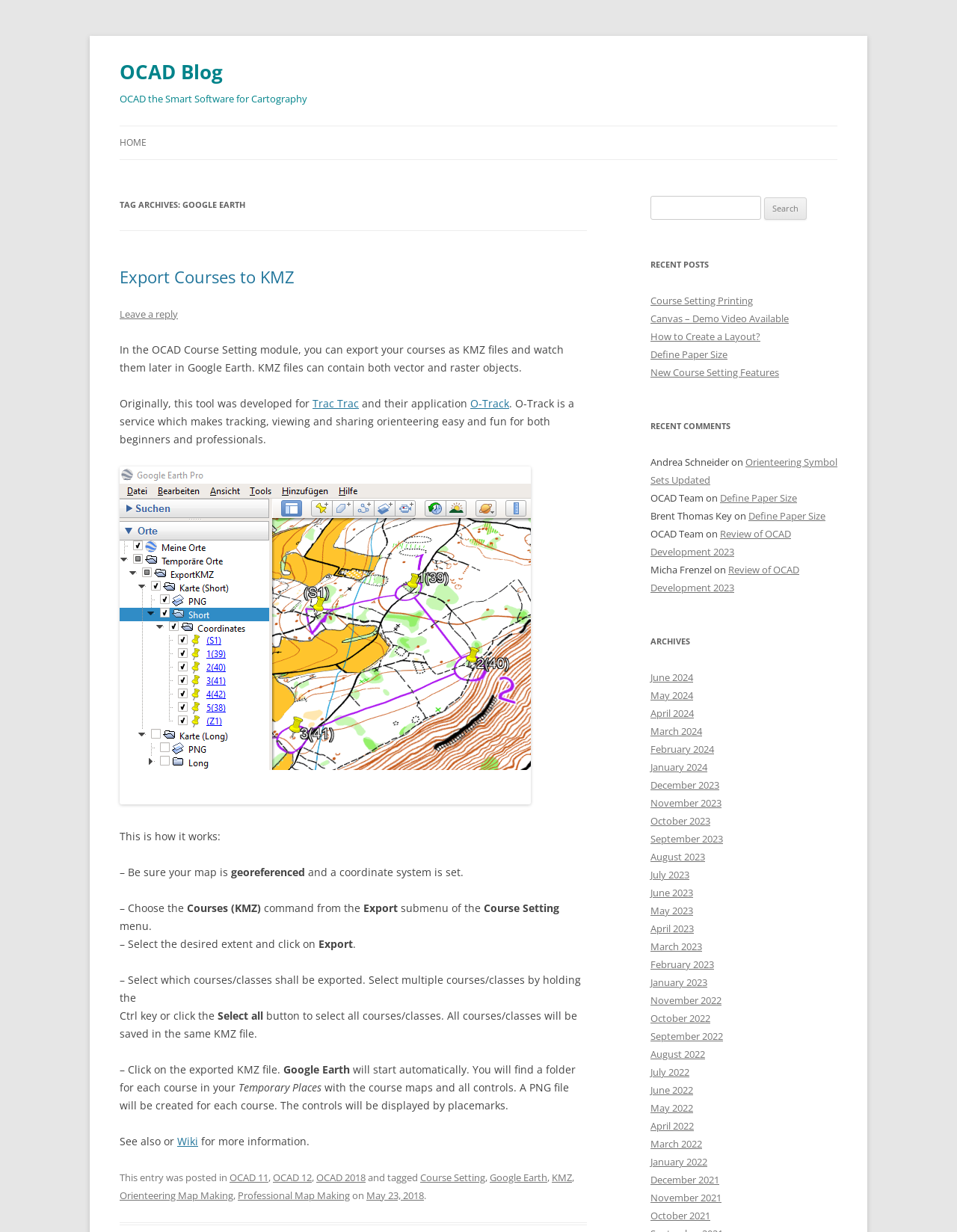Please find the bounding box coordinates of the section that needs to be clicked to achieve this instruction: "Click on the 'Export Courses to KMZ' link".

[0.125, 0.216, 0.308, 0.234]